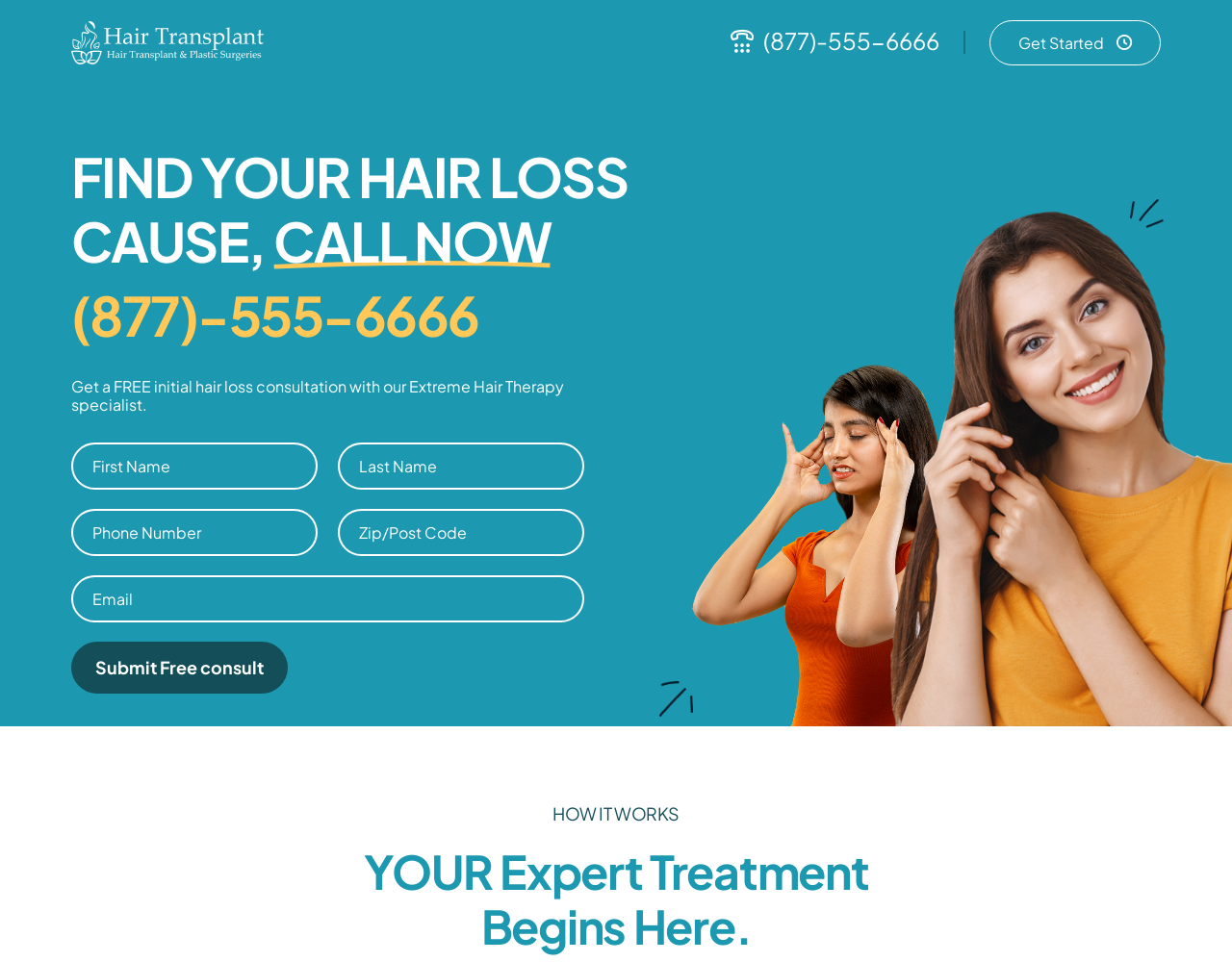Locate the bounding box coordinates of the area where you should click to accomplish the instruction: "Click the link to learn how it works".

[0.295, 0.875, 0.705, 0.993]